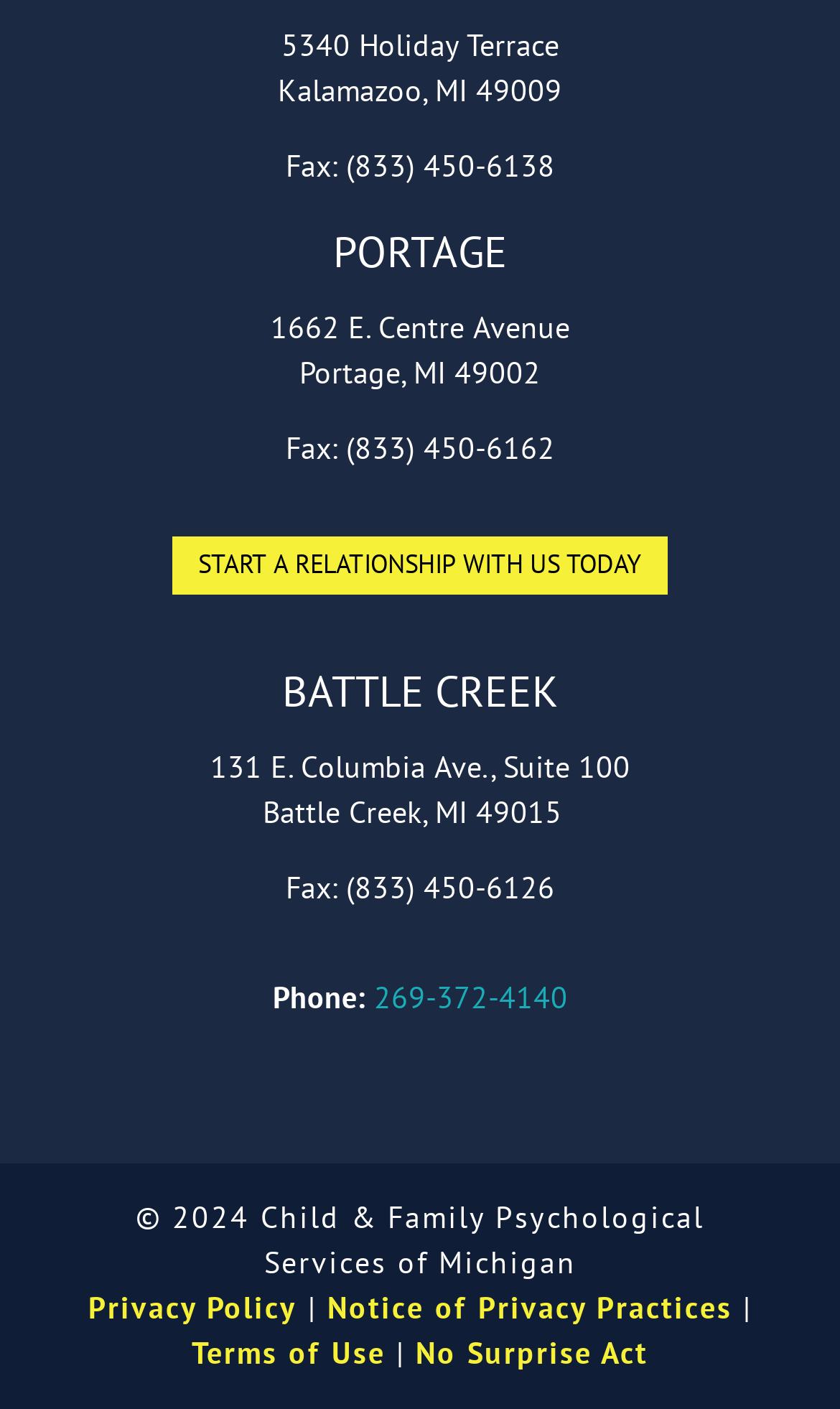What is the fax number for the Portage location?
Answer the question with a single word or phrase by looking at the picture.

(833) 450-6162